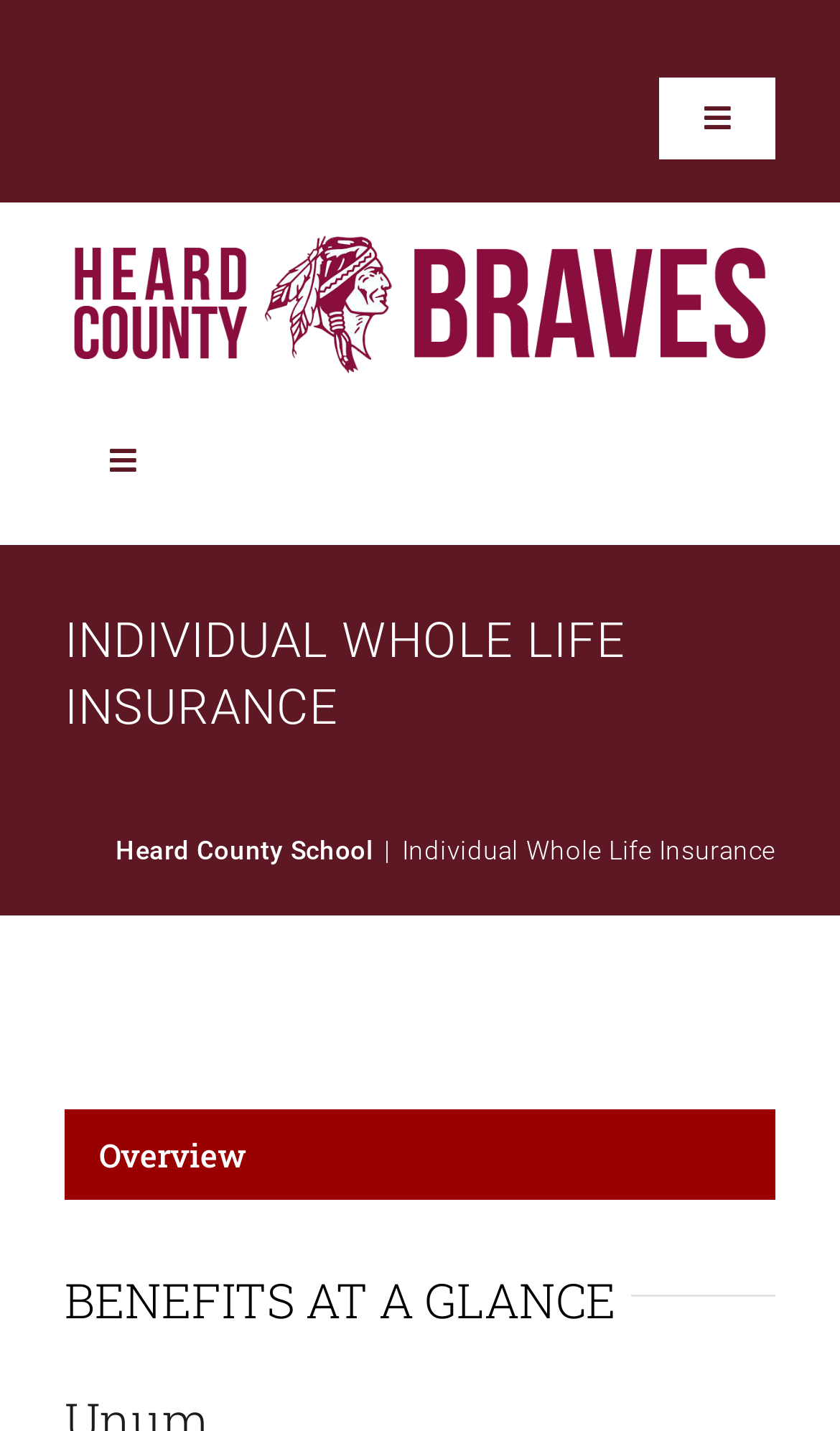Find the bounding box coordinates of the area to click in order to follow the instruction: "Click on Life Insurance link".

[0.0, 0.649, 1.0, 0.747]